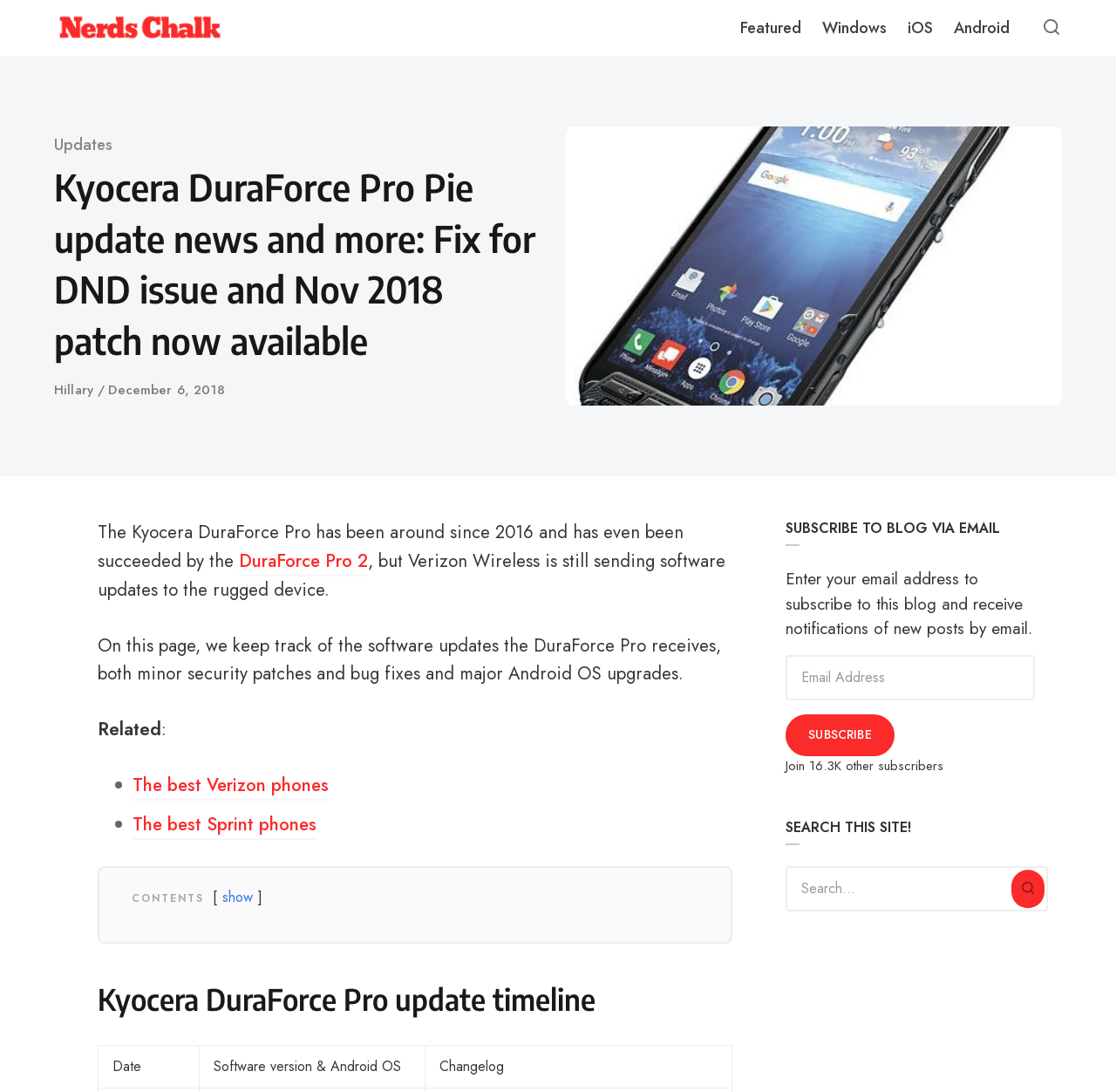Please identify the bounding box coordinates of the area I need to click to accomplish the following instruction: "Subscribe to the blog via email".

[0.704, 0.654, 0.801, 0.692]